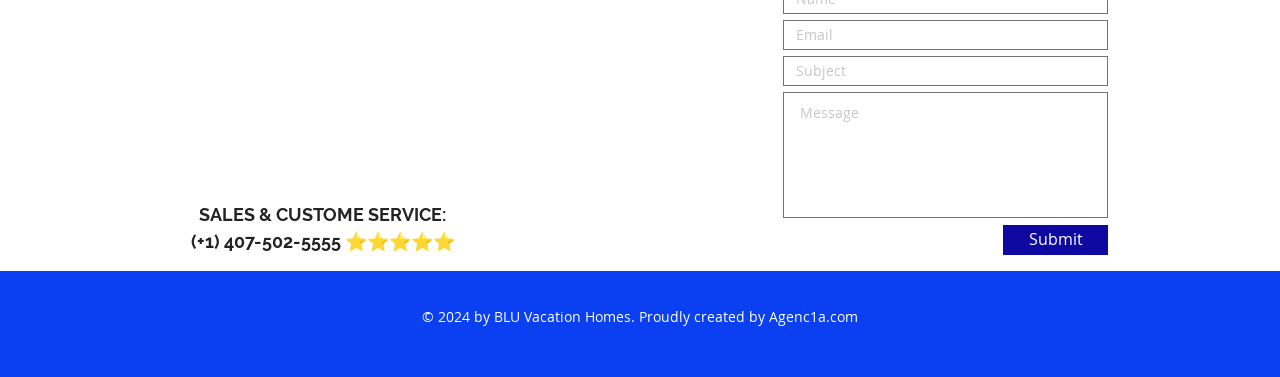What social media platforms are linked in the footer?
We need a detailed and meticulous answer to the question.

In the footer section of the webpage, there is a 'Social Bar' section that contains links to three social media platforms: WhatsApp, Instagram, and Facebook.